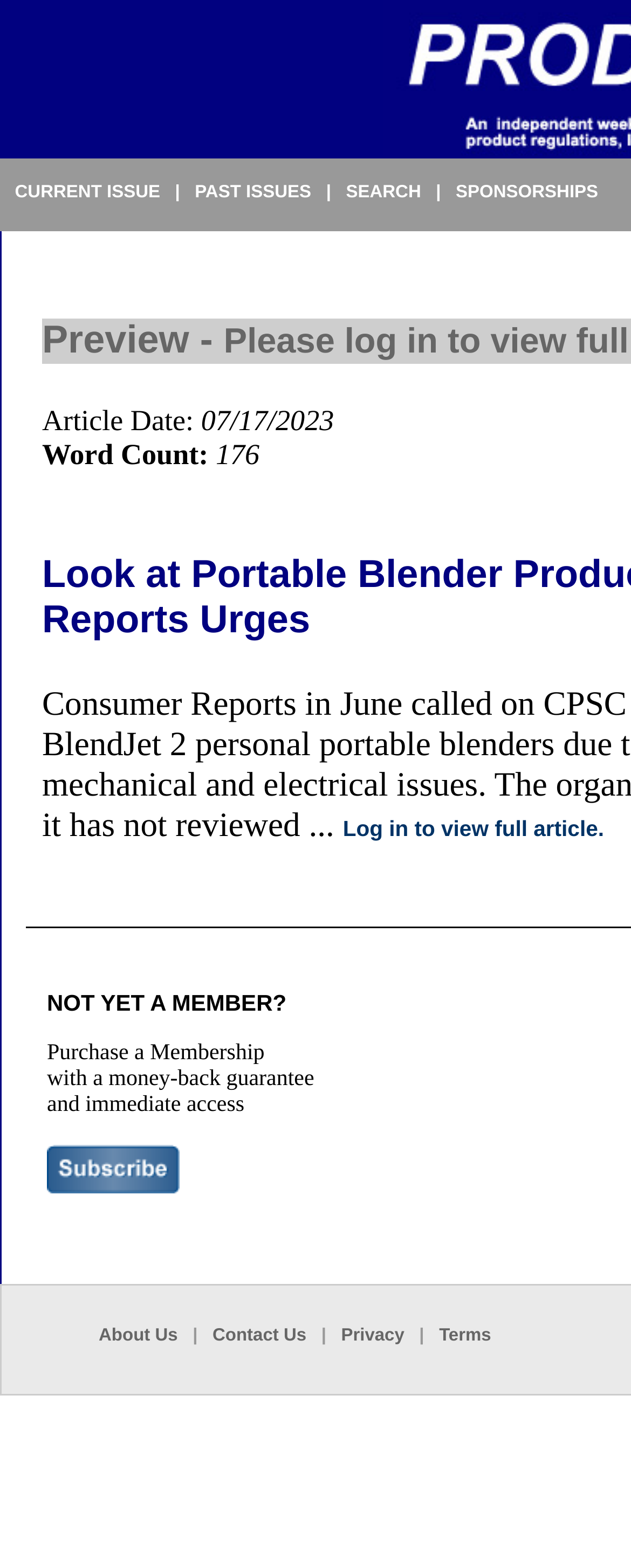Respond to the following question with a brief word or phrase:
How many links are available in the top navigation bar?

5